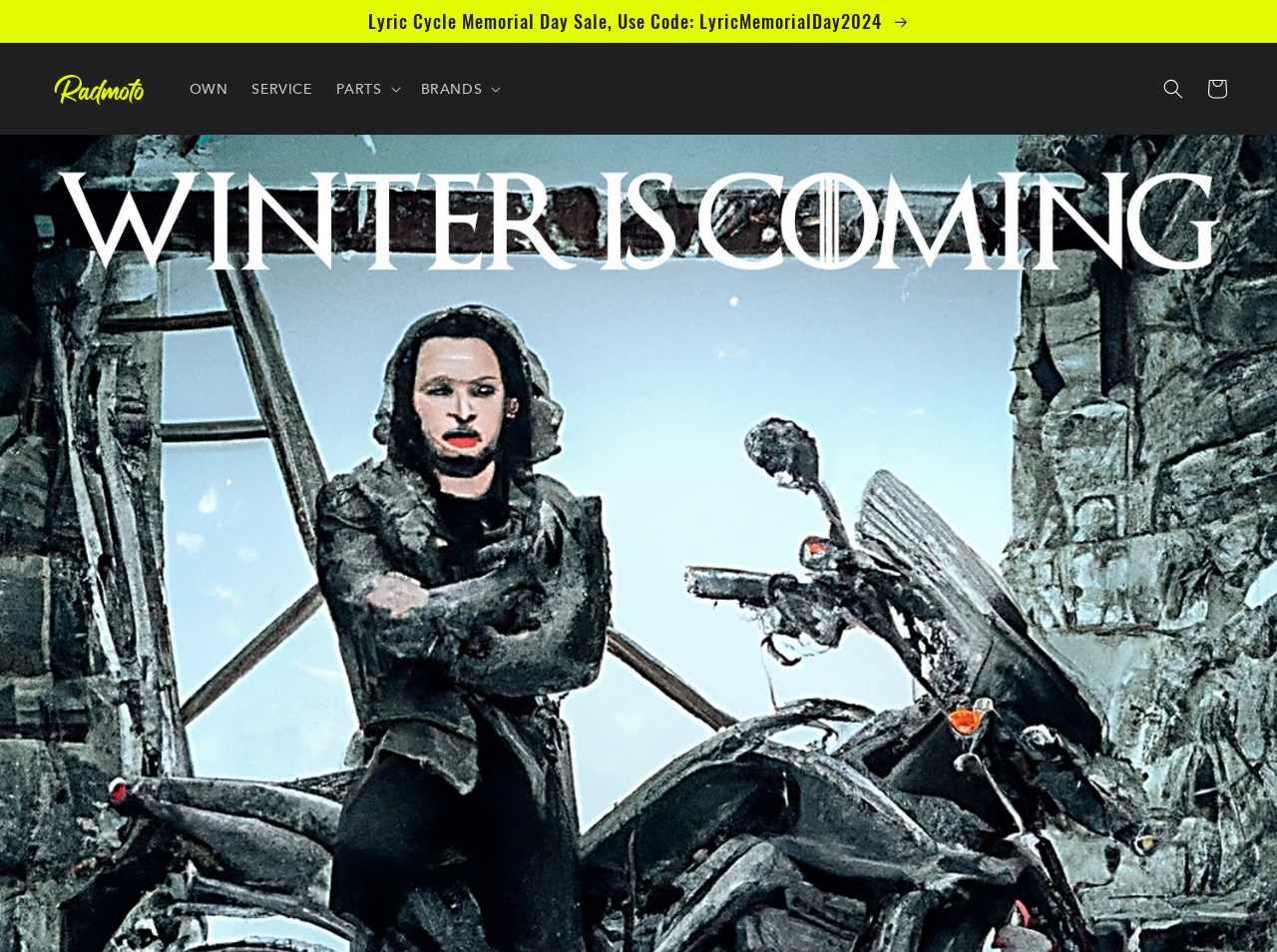Respond with a single word or phrase for the following question: 
How many links are there in the announcement region?

1